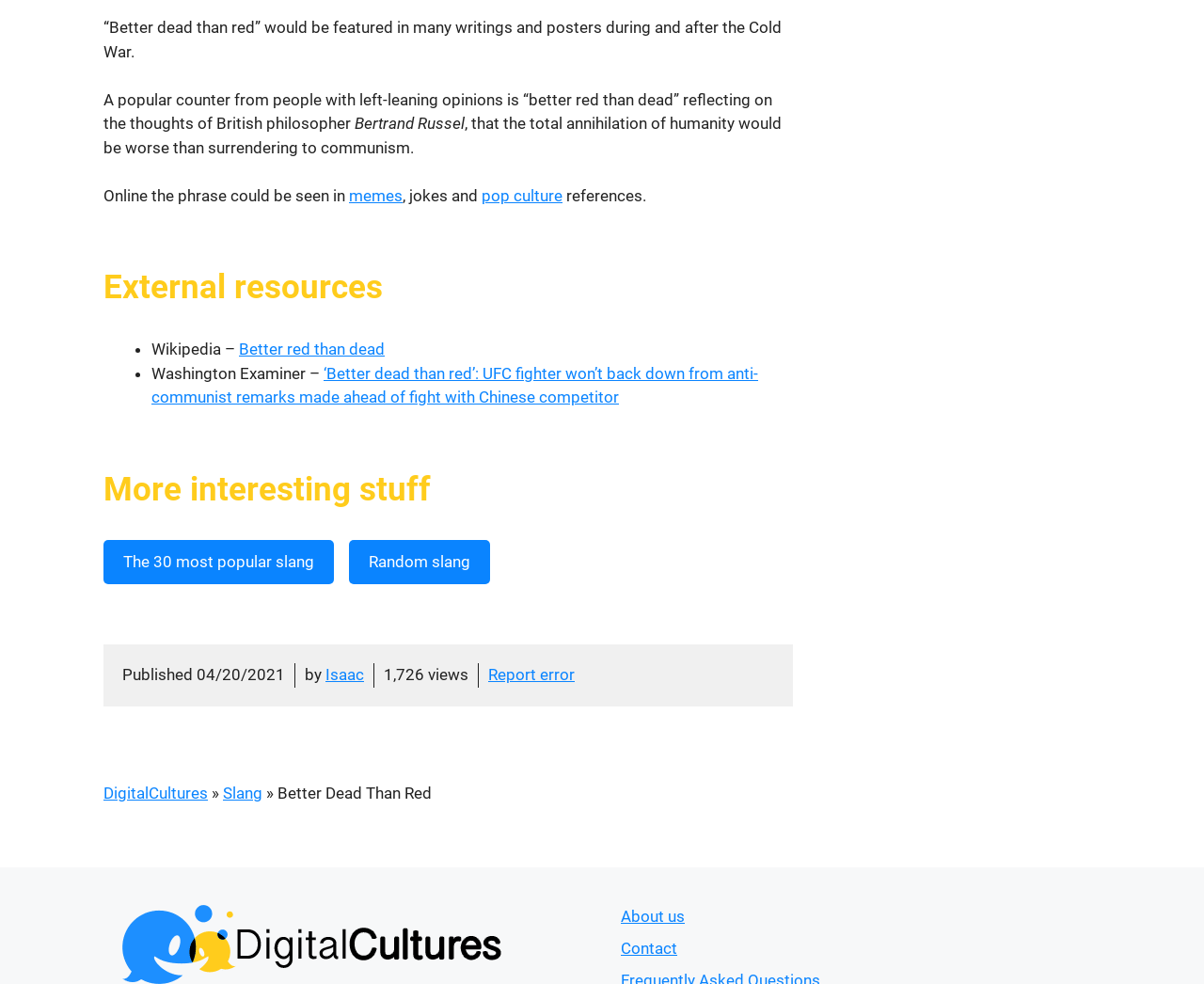What is the name of the British philosopher mentioned on the webpage?
Based on the image, answer the question with as much detail as possible.

The name 'Bertrand Russel' is mentioned in the third sentence of the webpage, which suggests that he is a British philosopher who had thoughts on the idea that the total annihilation of humanity would be worse than surrendering to communism.